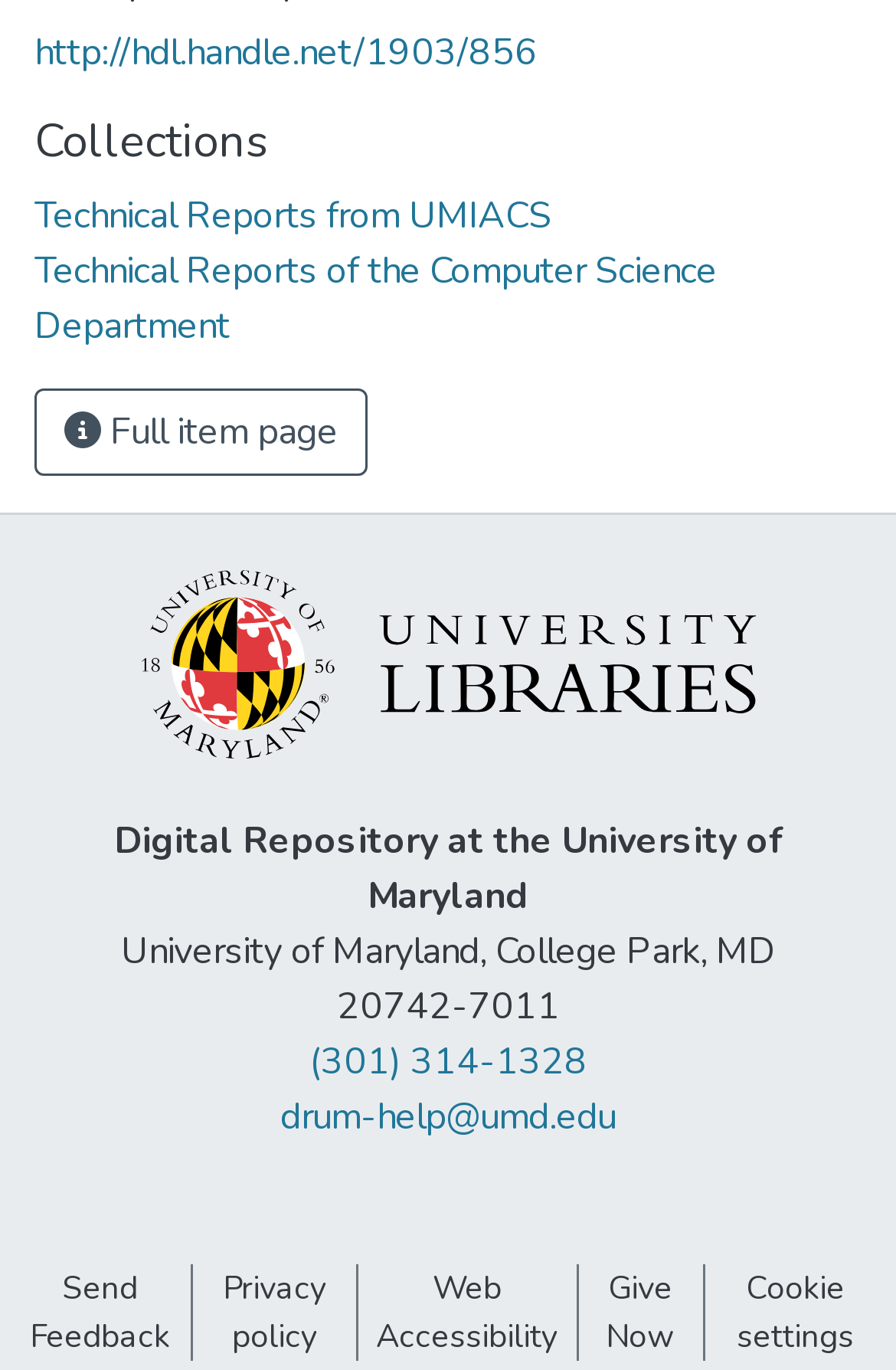What is the name of the university?
Could you please answer the question thoroughly and with as much detail as possible?

I found the answer by looking at the StaticText element with the text 'Digital Repository at the University of Maryland' and extracting the university name from it.